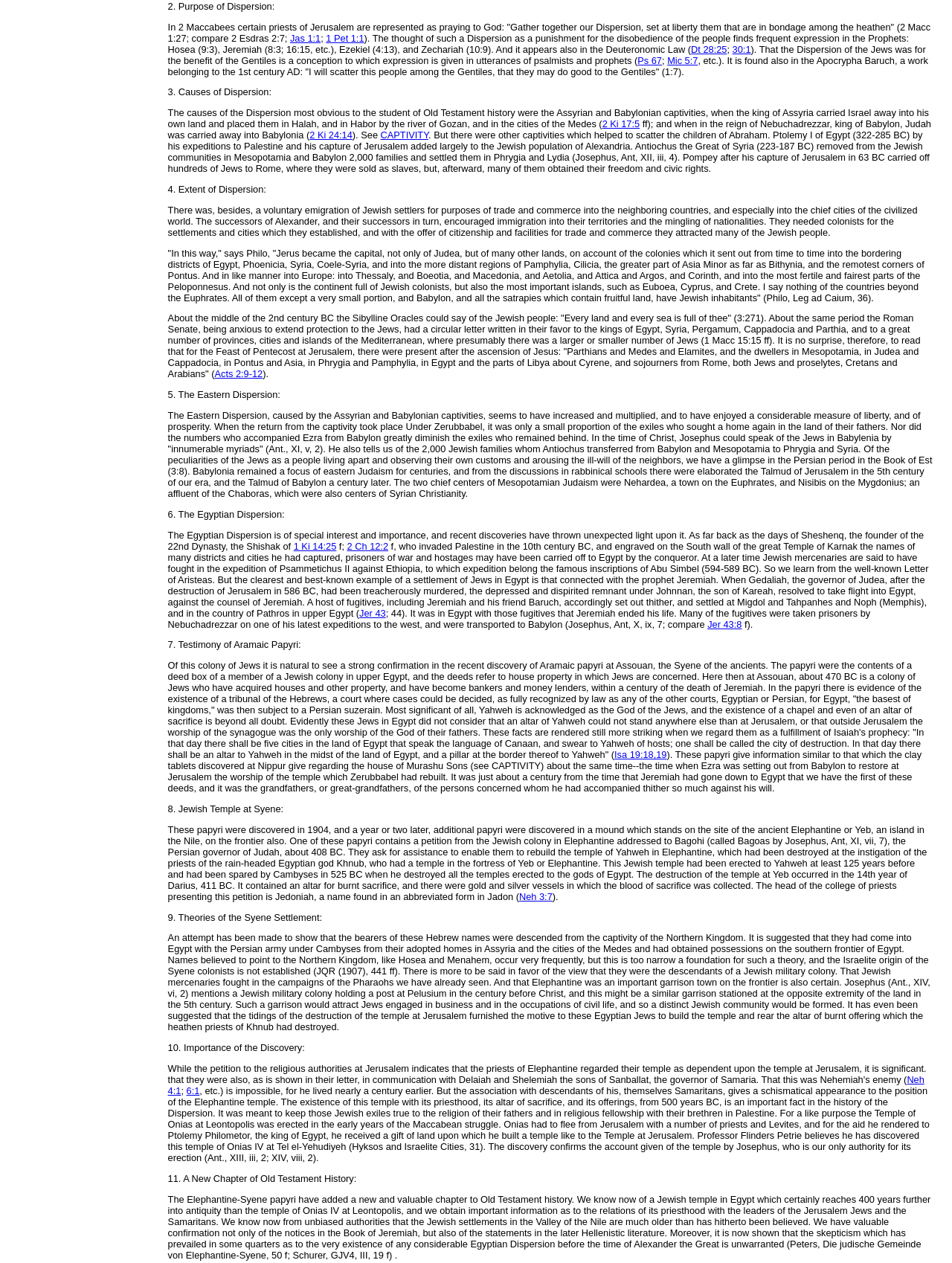Identify and provide the bounding box coordinates of the UI element described: "Jer 43:8". The coordinates should be formatted as [left, top, right, bottom], with each number being a float between 0 and 1.

[0.743, 0.49, 0.779, 0.499]